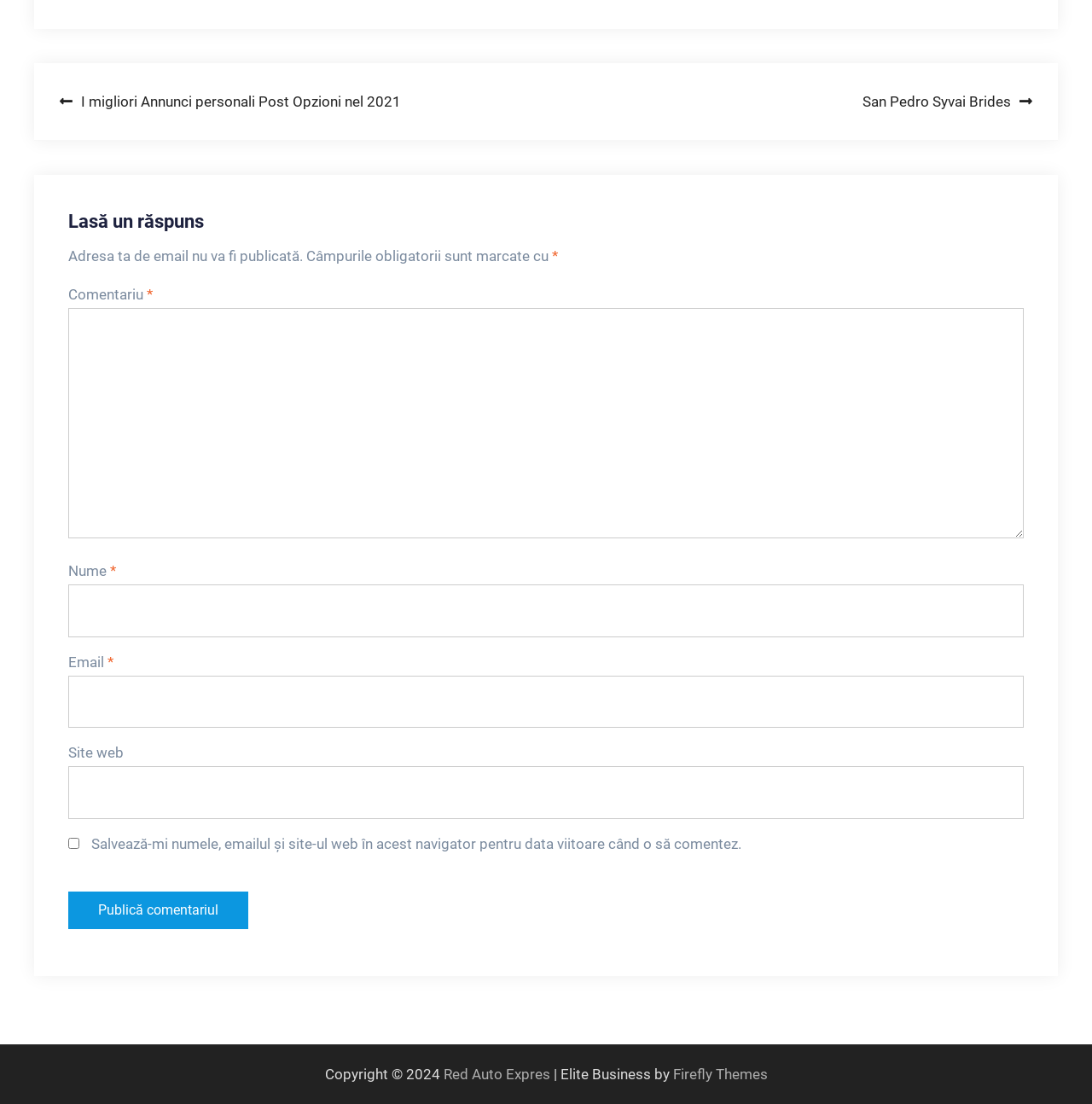Highlight the bounding box coordinates of the element that should be clicked to carry out the following instruction: "Write a comment in the required field". The coordinates must be given as four float numbers ranging from 0 to 1, i.e., [left, top, right, bottom].

[0.062, 0.279, 0.938, 0.487]